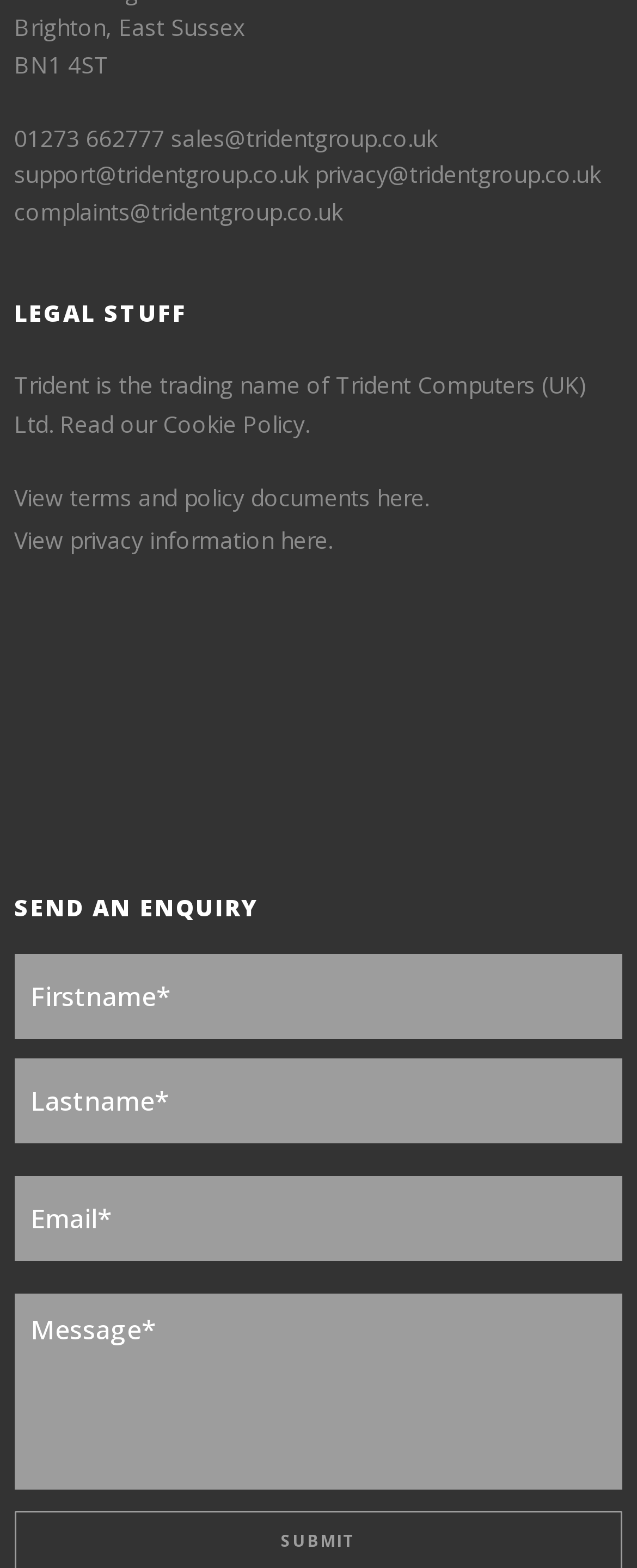Examine the screenshot and answer the question in as much detail as possible: What is the text on the submit button?

I found the text on the submit button by looking at the static text element with the same text, which is located below the textbox elements in the 'SEND AN ENQUIRY' section.